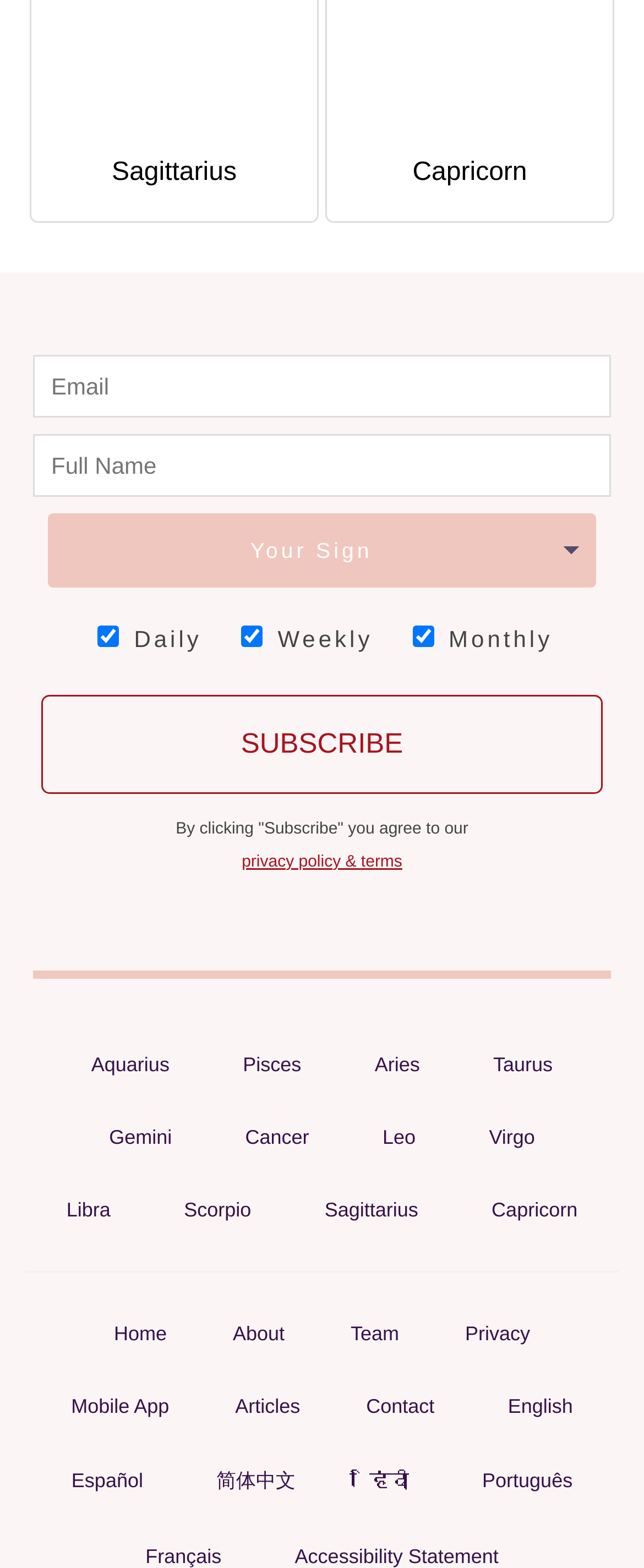Find the bounding box of the element with the following description: "name="EMAIL" placeholder="Email"". The coordinates must be four float numbers between 0 and 1, formatted as [left, top, right, bottom].

[0.051, 0.226, 0.949, 0.266]